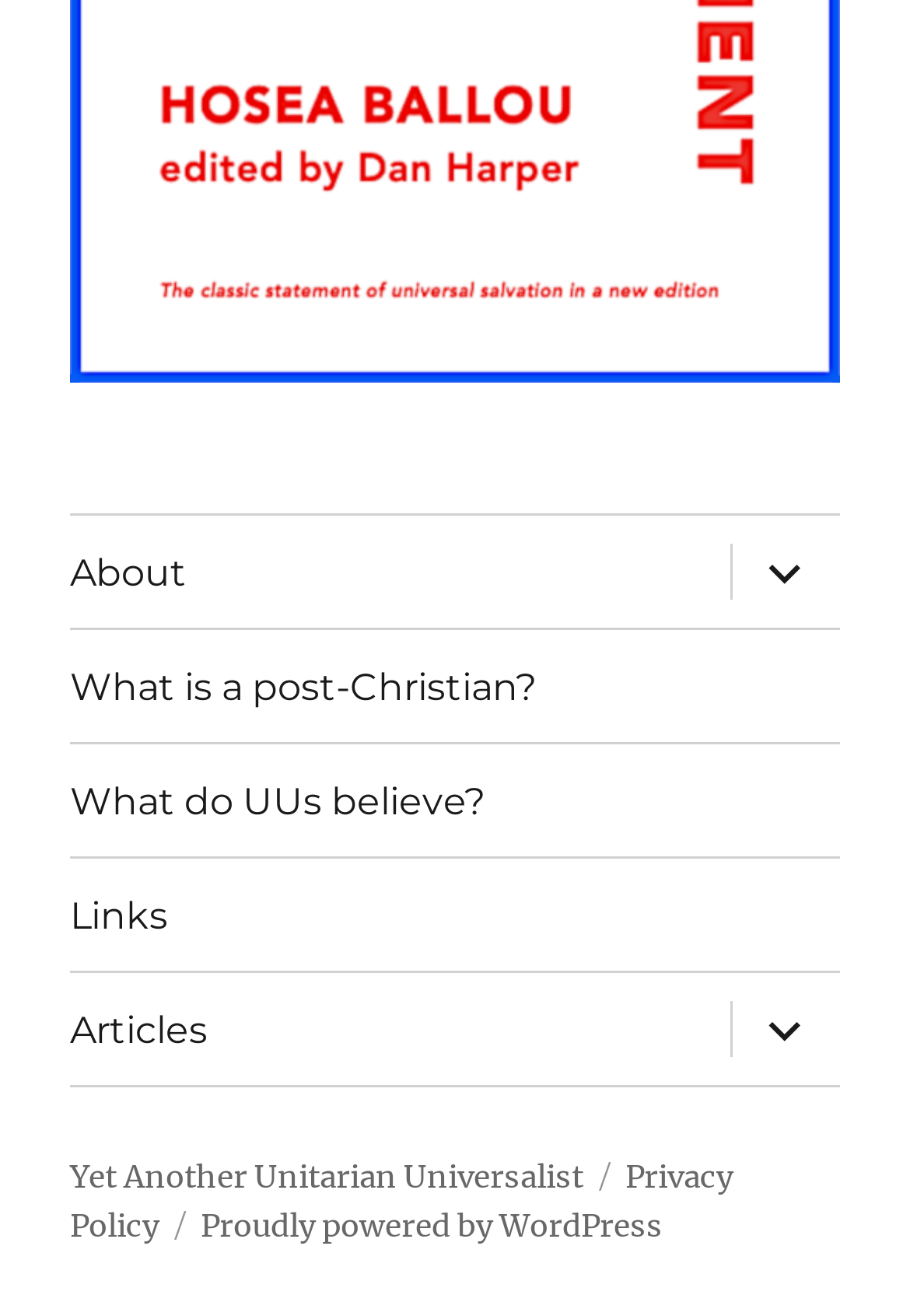Specify the bounding box coordinates of the area to click in order to execute this command: 'Click on the 'About' link'. The coordinates should consist of four float numbers ranging from 0 to 1, and should be formatted as [left, top, right, bottom].

[0.077, 0.393, 0.78, 0.478]